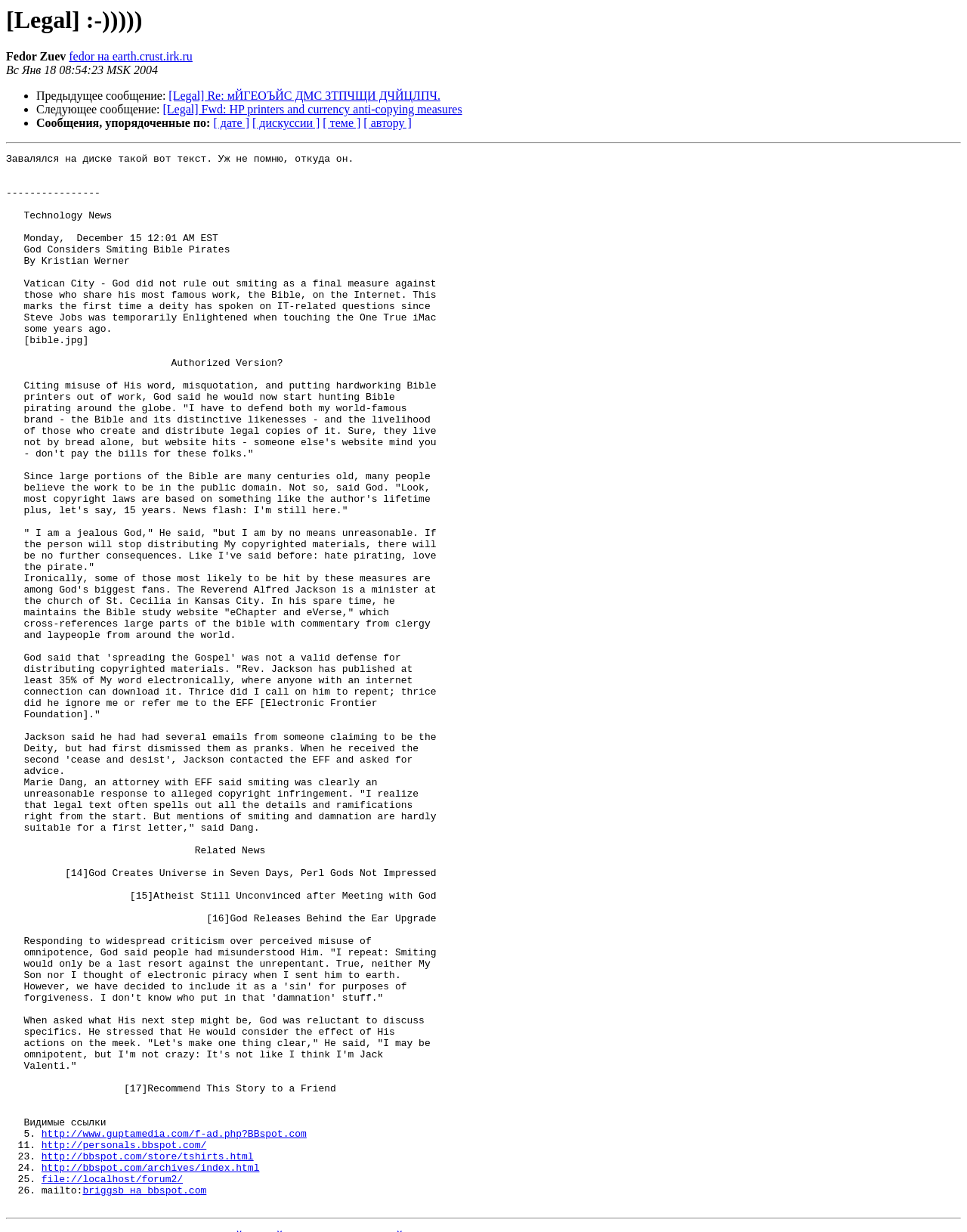Using the webpage screenshot, find the UI element described by [ теме ]. Provide the bounding box coordinates in the format (top-left x, top-left y, bottom-right x, bottom-right y), ensuring all values are floating point numbers between 0 and 1.

[0.334, 0.095, 0.373, 0.105]